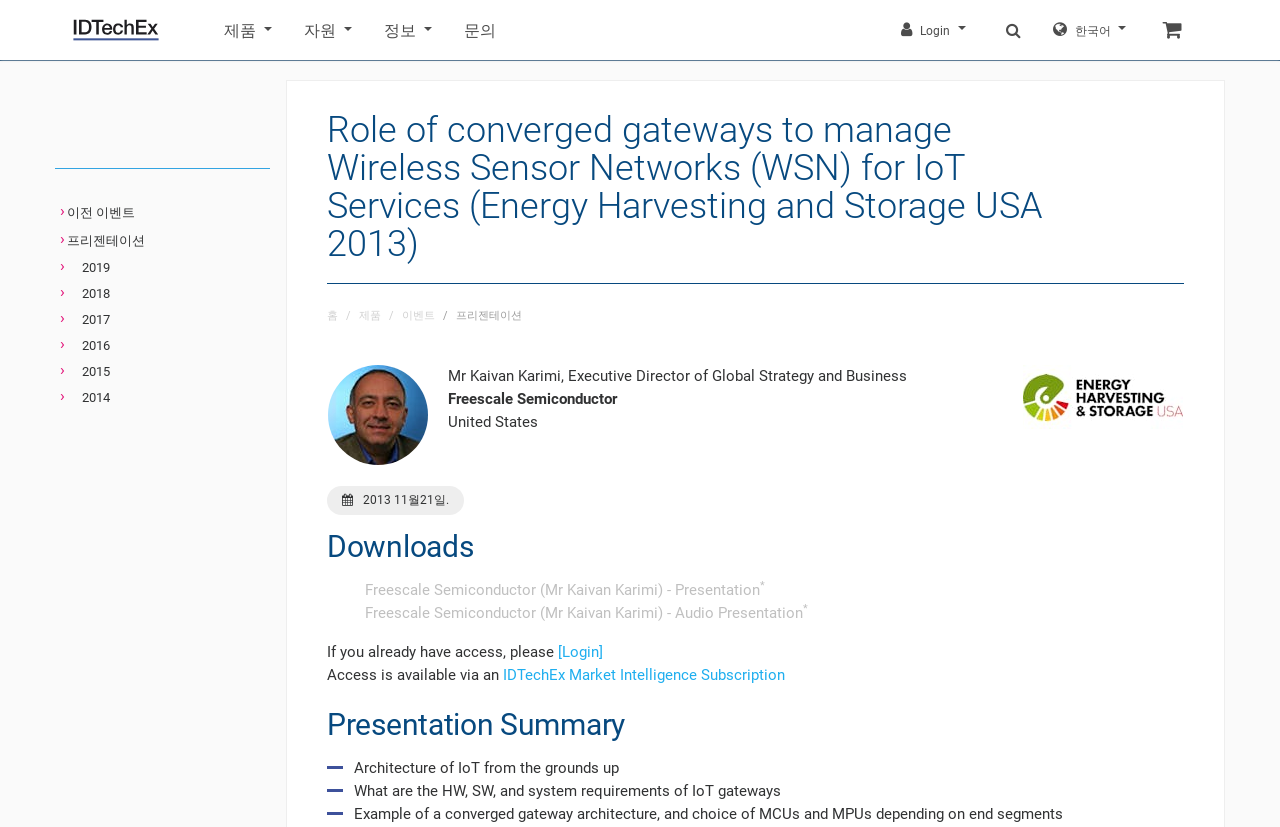Identify the bounding box coordinates for the UI element mentioned here: "IDTechEx Market Intelligence Subscription". Provide the coordinates as four float values between 0 and 1, i.e., [left, top, right, bottom].

[0.393, 0.805, 0.613, 0.827]